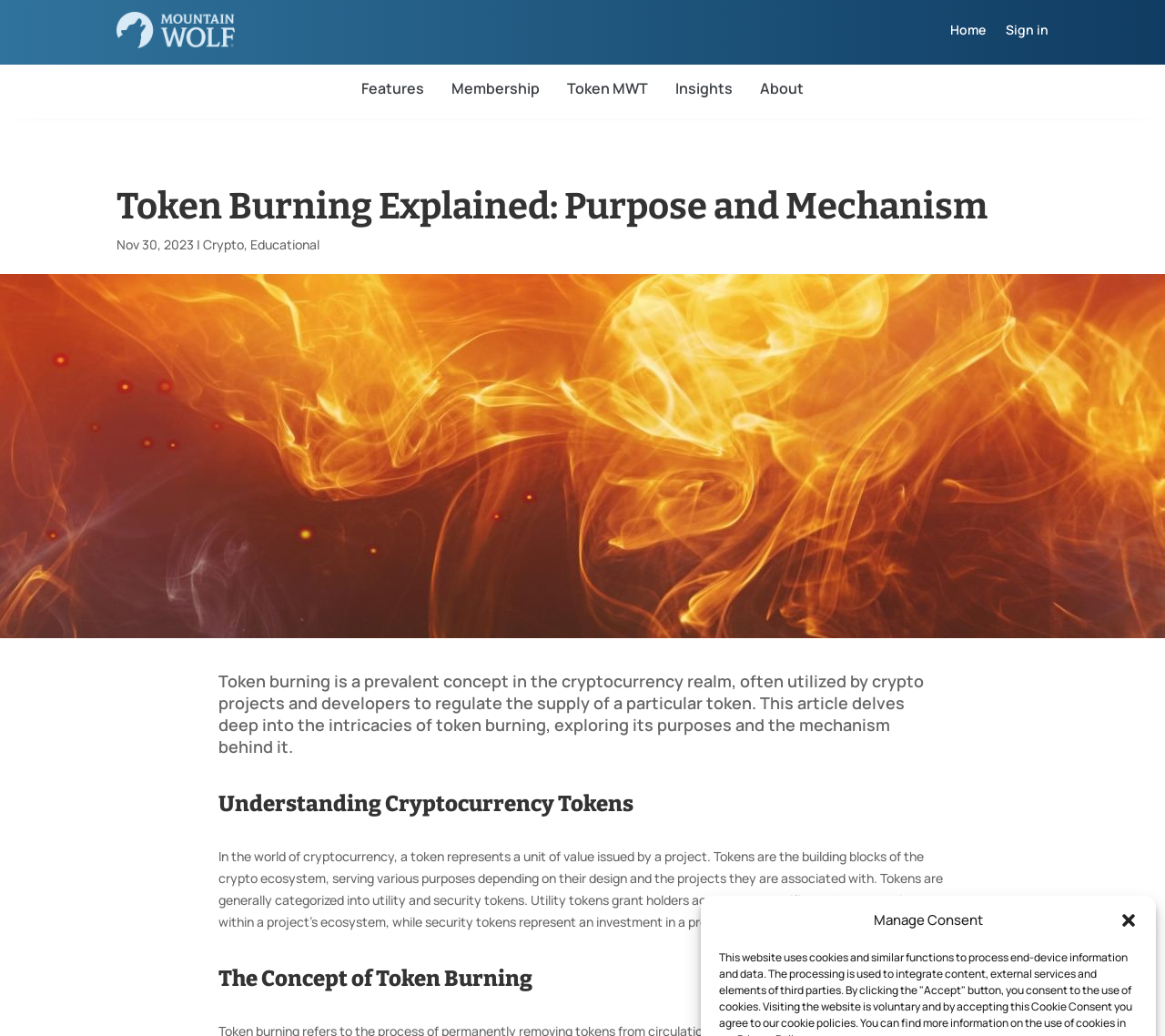What is the image on the webpage about?
Use the image to give a comprehensive and detailed response to the question.

The image on the webpage is related to token burning, which is the main topic of the article. The image is likely an illustration or a graphic representation of the concept of token burning.